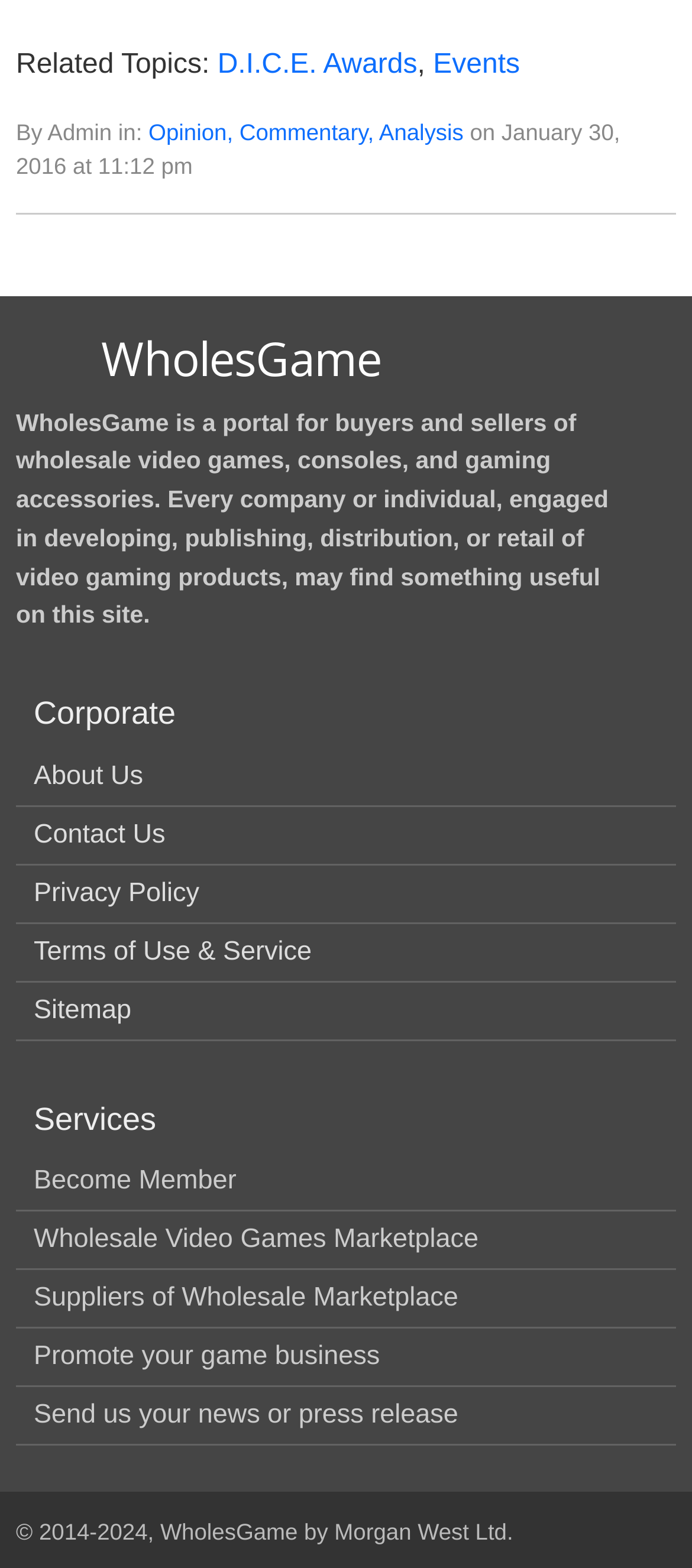Identify the bounding box of the UI component described as: "Opinion, Commentary, Analysis".

[0.215, 0.076, 0.67, 0.093]